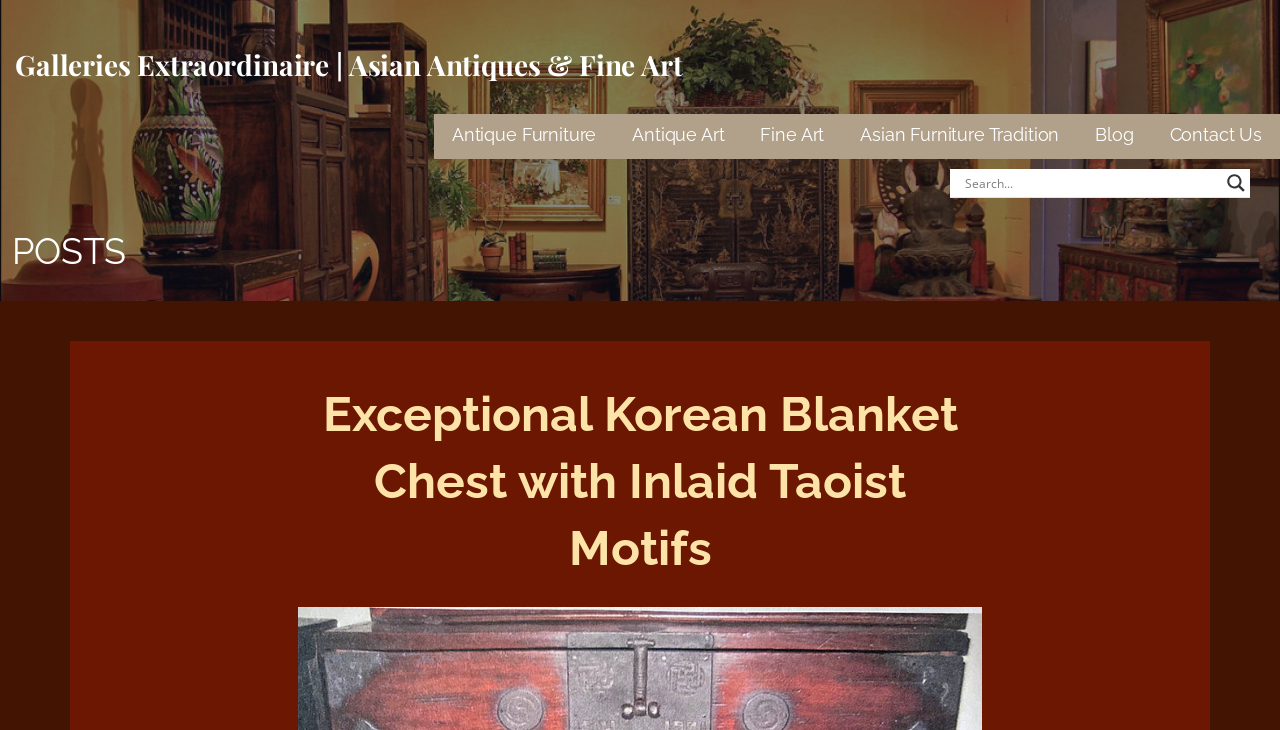What is the purpose of the search form?
Using the image as a reference, deliver a detailed and thorough answer to the question.

The search form is located at the top right corner of the webpage, and it consists of a search input box and a search magnifier button. This suggests that the purpose of the search form is to allow users to search for specific content within the website.